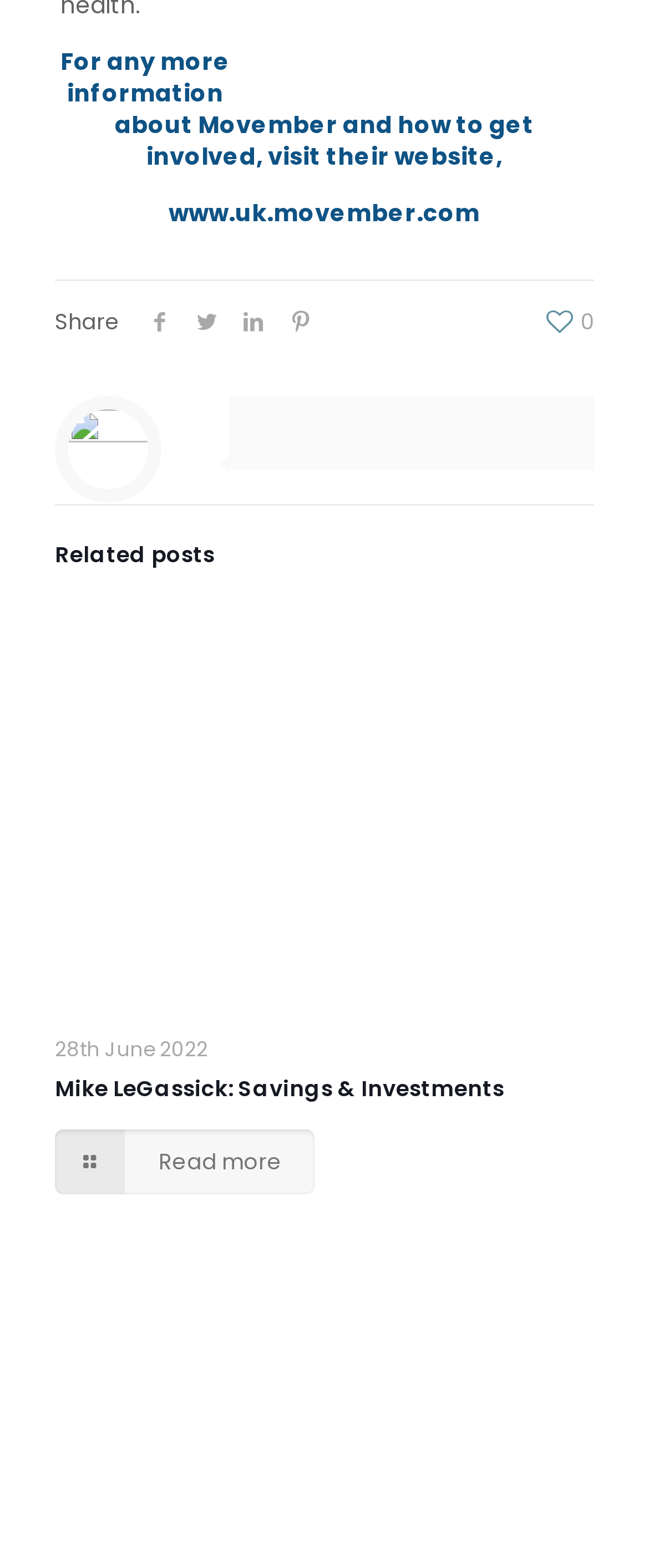Determine the coordinates of the bounding box for the clickable area needed to execute this instruction: "View details of the post".

[0.823, 0.422, 0.89, 0.449]